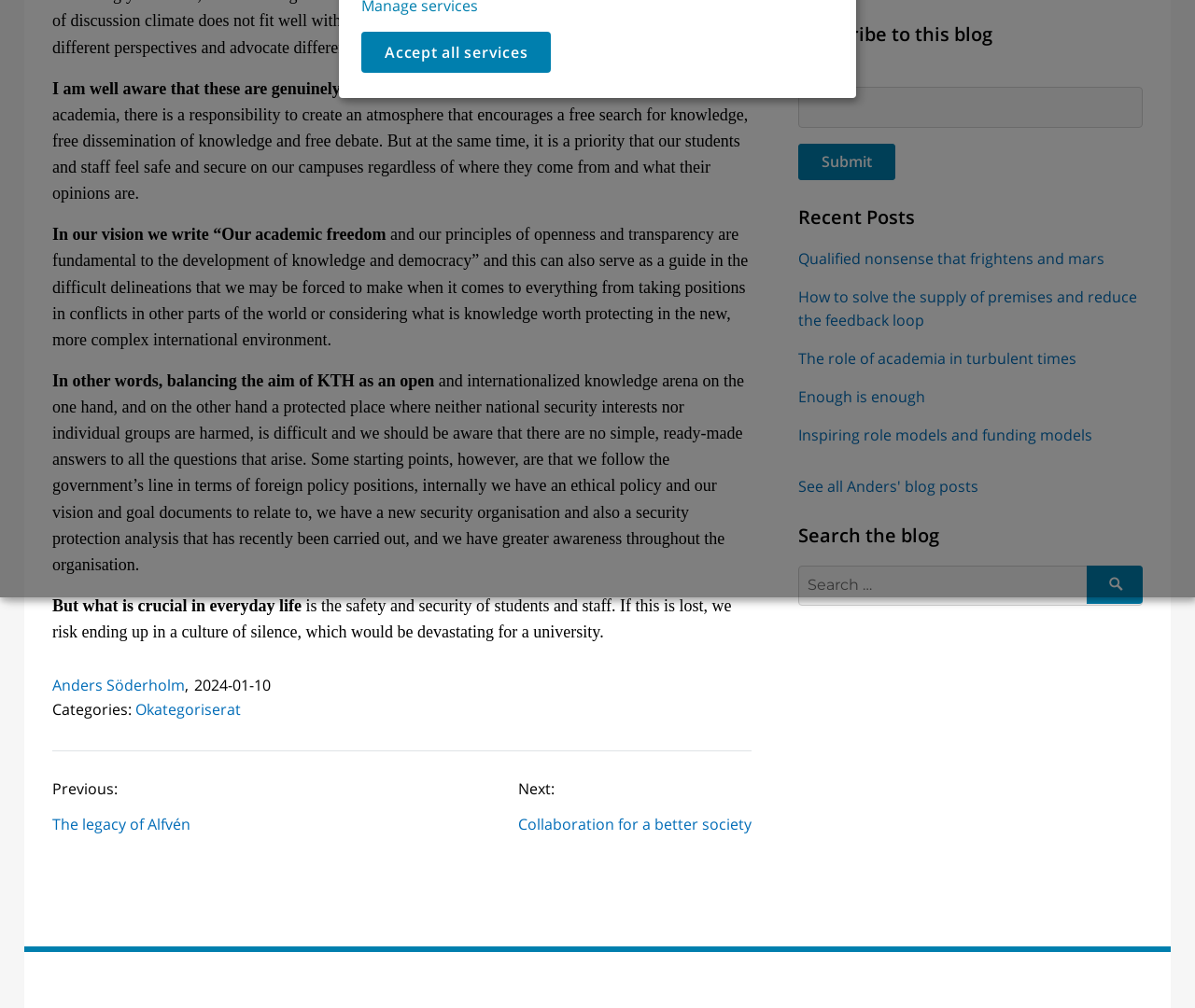Using the element description provided, determine the bounding box coordinates in the format (top-left x, top-left y, bottom-right x, bottom-right y). Ensure that all values are floating point numbers between 0 and 1. Element description: Enough is enough

[0.668, 0.383, 0.774, 0.403]